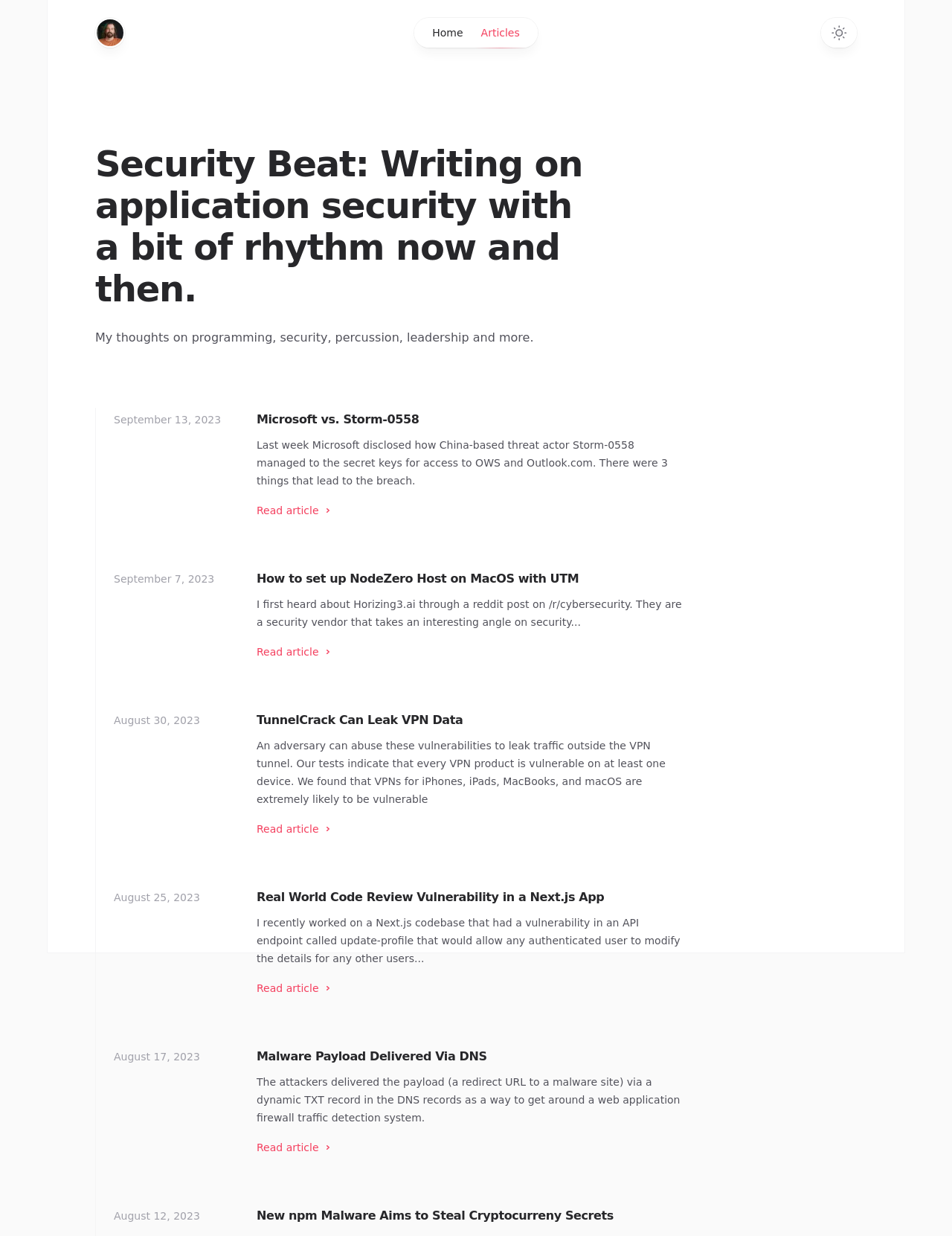Offer a comprehensive description of the webpage’s content and structure.

This webpage is a blog featuring articles on various topics, including programming, security, and percussion. At the top, there are three links: "Home" on the left and right sides, and "Articles" in the middle. A "Toggle dark mode" button is located on the top right corner.

Below the top navigation bar, there is a header section with a heading that reads "Security Beat: Writing on application security with a bit of rhythm now and then." Below this heading, there is a brief description of the blog, which mentions the author's thoughts on programming, security, percussion, leadership, and more.

The main content of the webpage is divided into five articles, each with a heading, a link to the article, a brief text summary, and a timestamp indicating the date of publication. The articles are arranged vertically, with the most recent one at the top.

The first article is titled "Microsoft vs. Storm-0558" and discusses a security breach at Microsoft. The second article is about setting up NodeZero Host on MacOS with UTM. The third article warns about a vulnerability that can leak VPN data. The fourth article is a real-world code review of a vulnerability in a Next.js app. The fifth article discusses malware payload delivery via DNS.

Each article has a timestamp indicating the date of publication, ranging from September 13, 2023, to August 12, 2023.